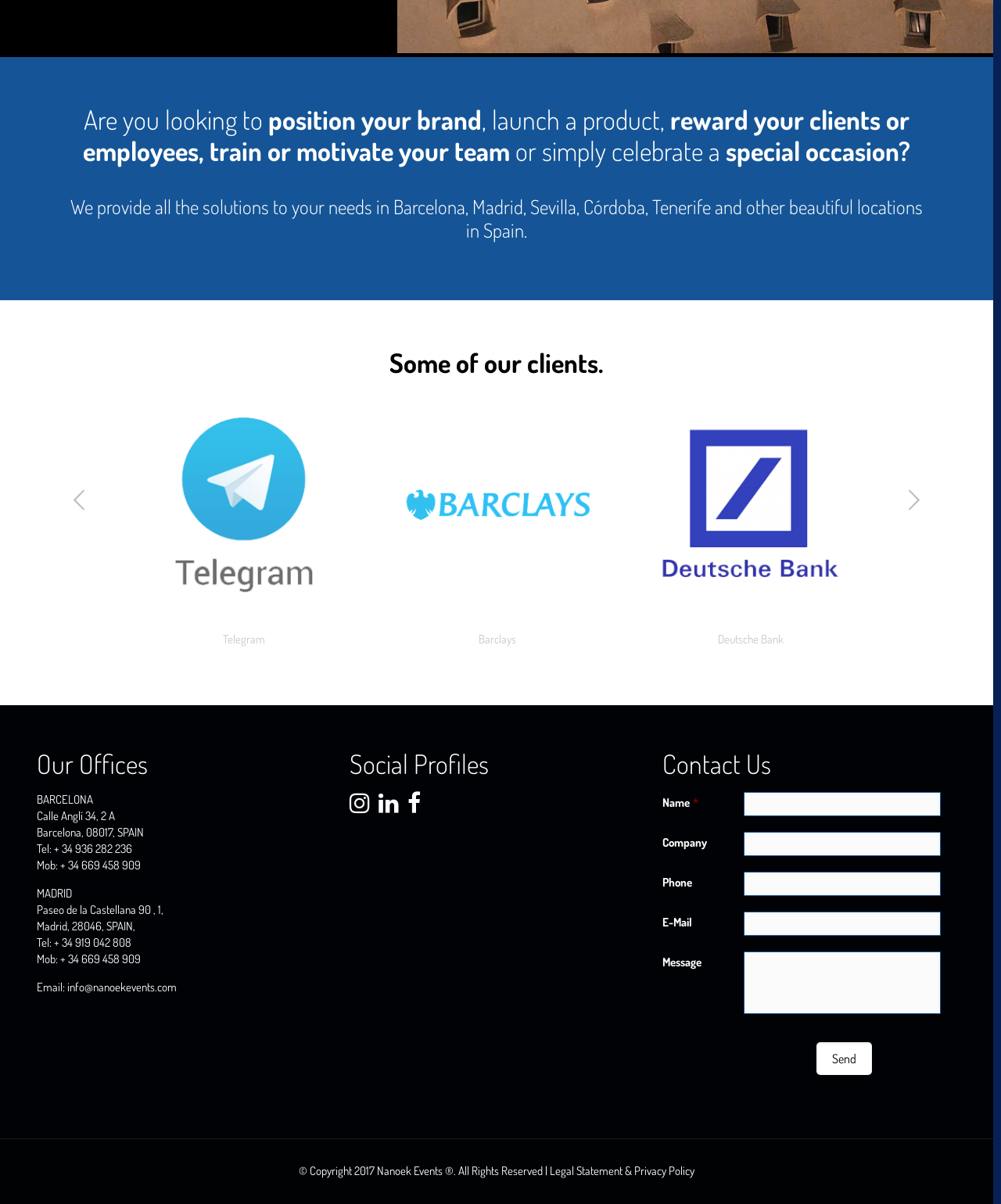What social media platforms does Nanoek Events have a presence on?
Please provide a comprehensive answer based on the contents of the image.

The webpage displays three social media icons, indicating that Nanoek Events has a presence on these platforms, although the specific platforms are not explicitly mentioned.